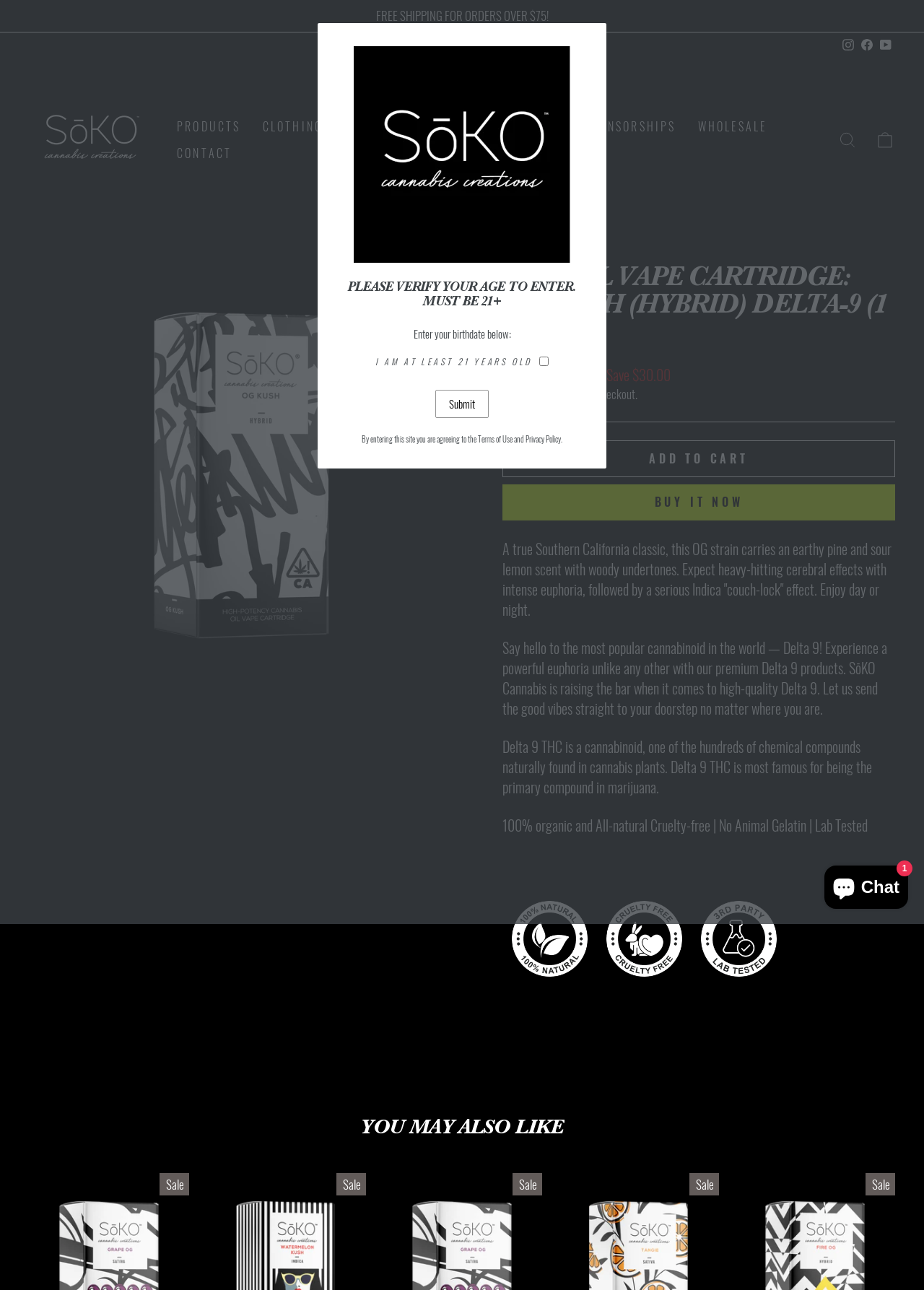What is the minimum age to enter the website?
Provide an in-depth and detailed explanation in response to the question.

The minimum age to enter the website is 21, as indicated by the 'PLEASE VERIFY YOUR AGE TO ENTER. MUST BE 21+' heading at the top of the page.